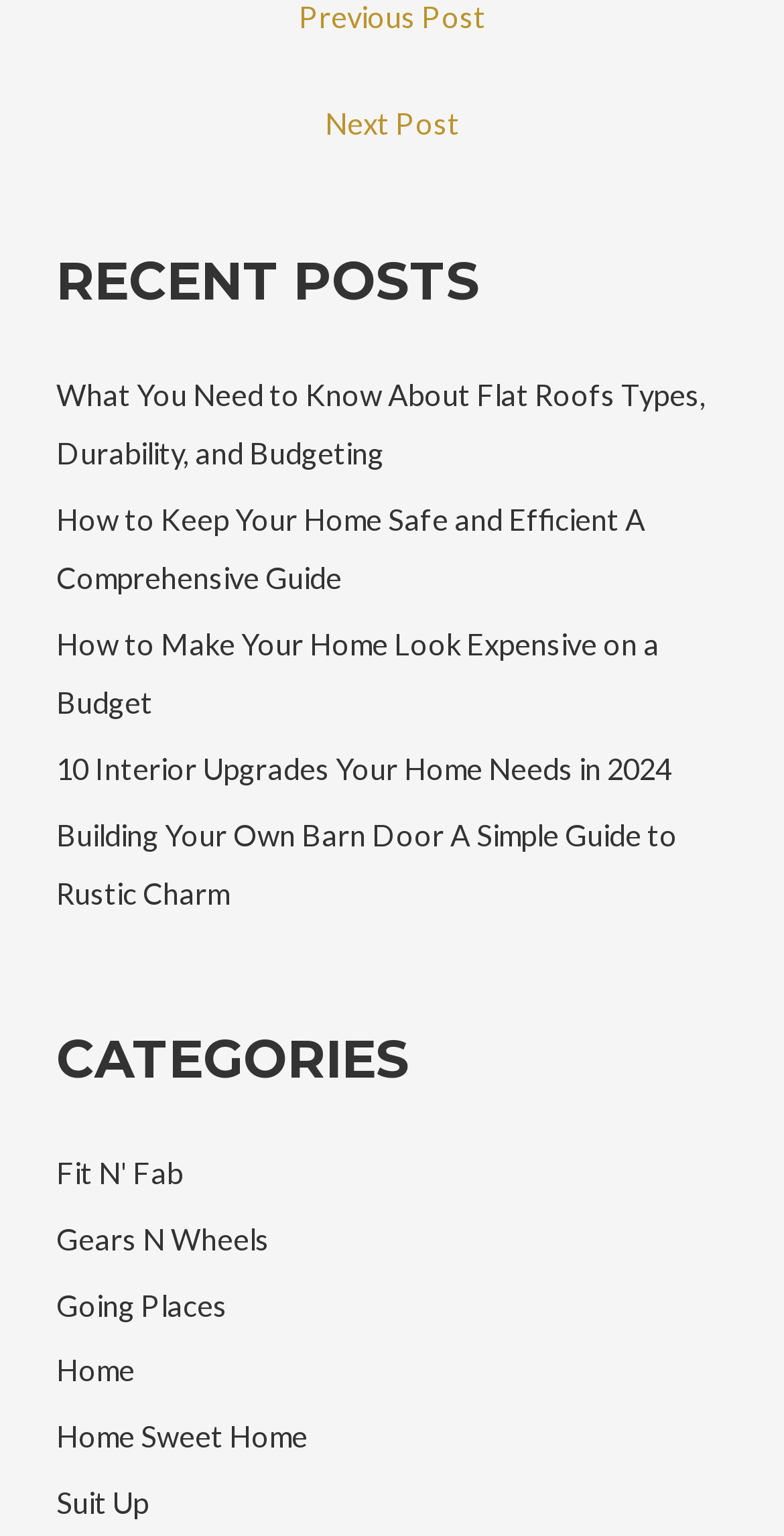Please identify the bounding box coordinates of the clickable element to fulfill the following instruction: "View recent post about flat roofs". The coordinates should be four float numbers between 0 and 1, i.e., [left, top, right, bottom].

[0.071, 0.246, 0.9, 0.306]